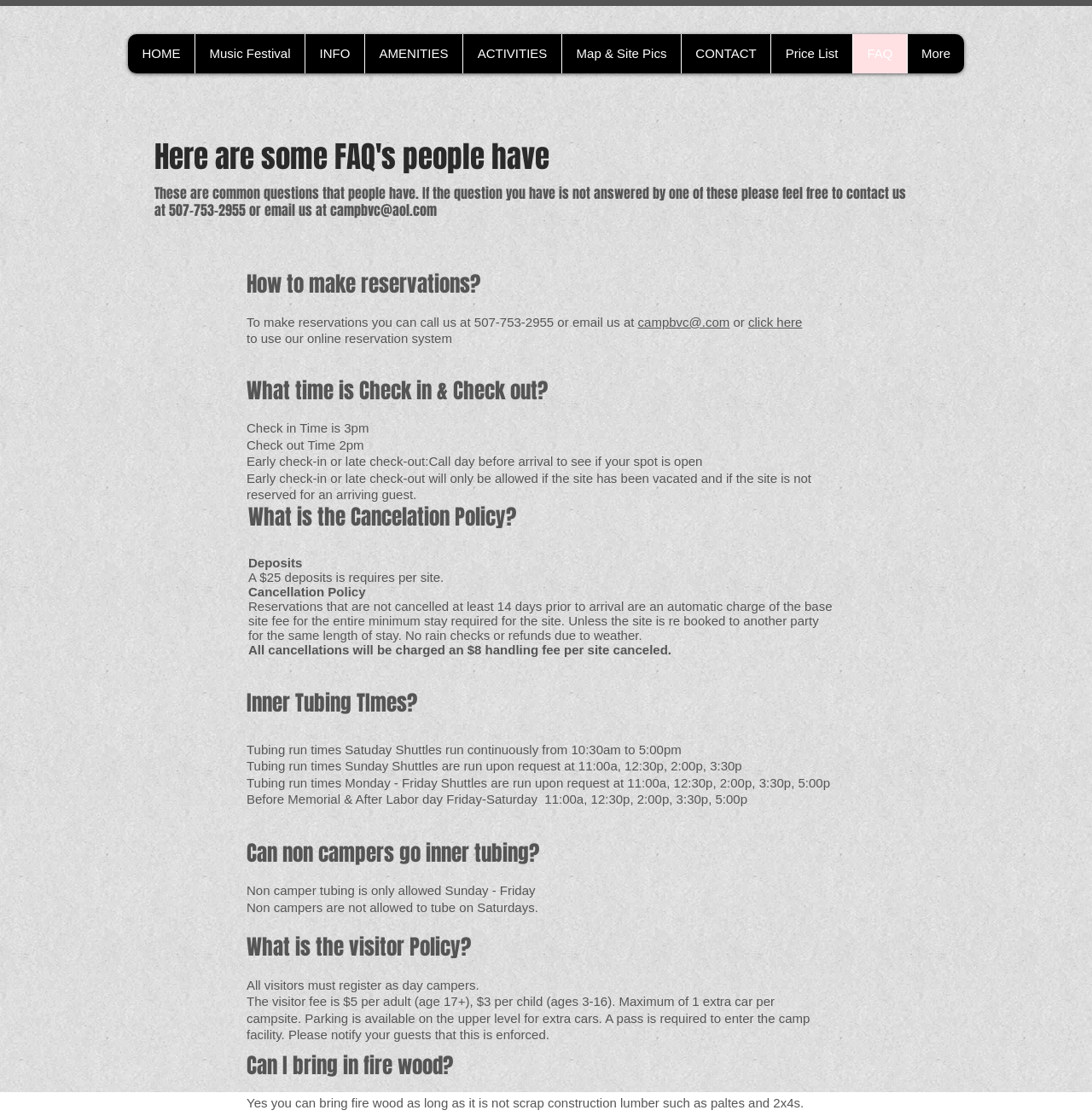Predict the bounding box for the UI component with the following description: "More".

[0.83, 0.031, 0.883, 0.066]